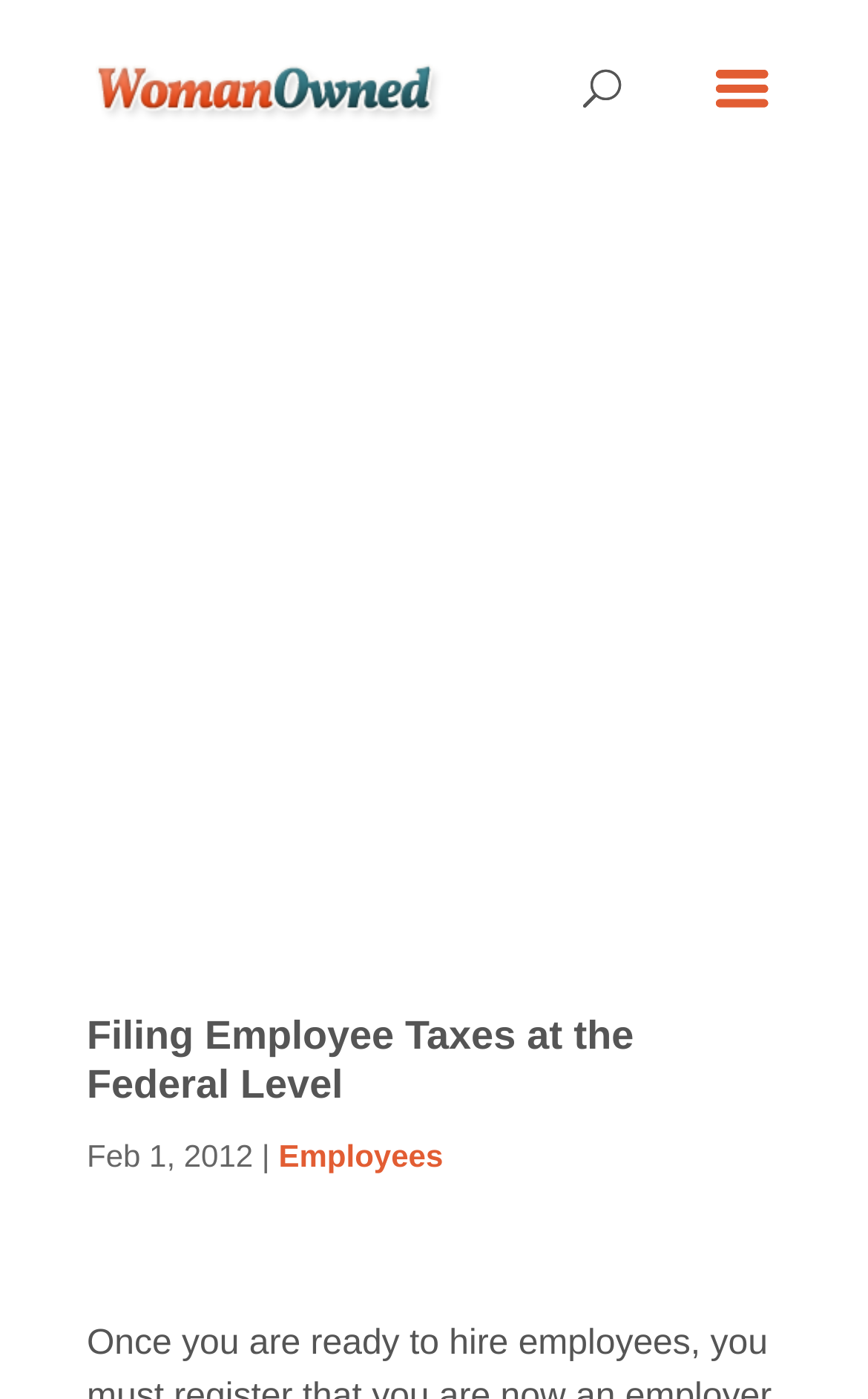Please determine the bounding box coordinates for the UI element described as: "alt="WomanOwned"".

[0.11, 0.051, 0.51, 0.077]